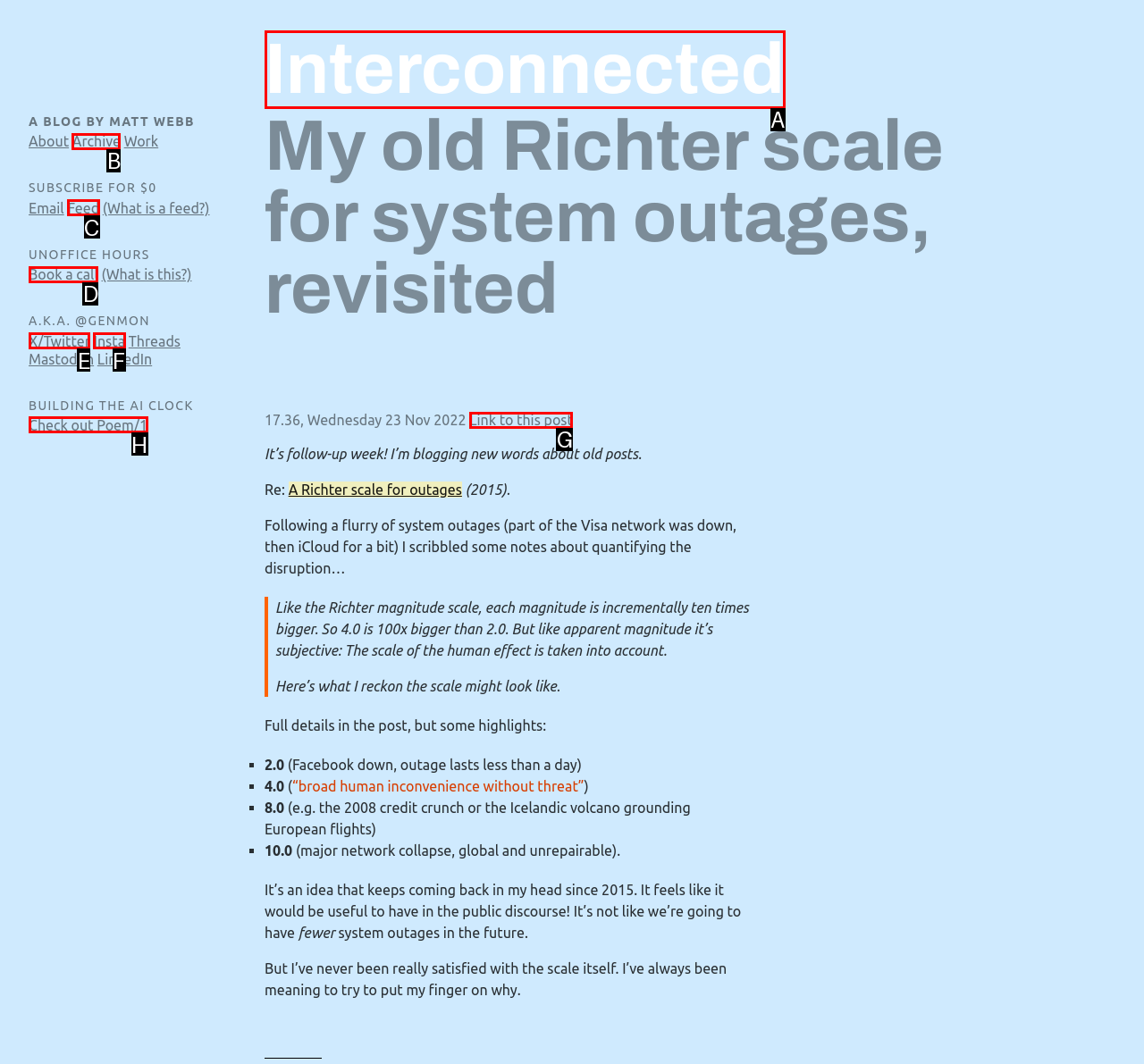Which UI element's letter should be clicked to achieve the task: Check out Poem/1
Provide the letter of the correct choice directly.

H